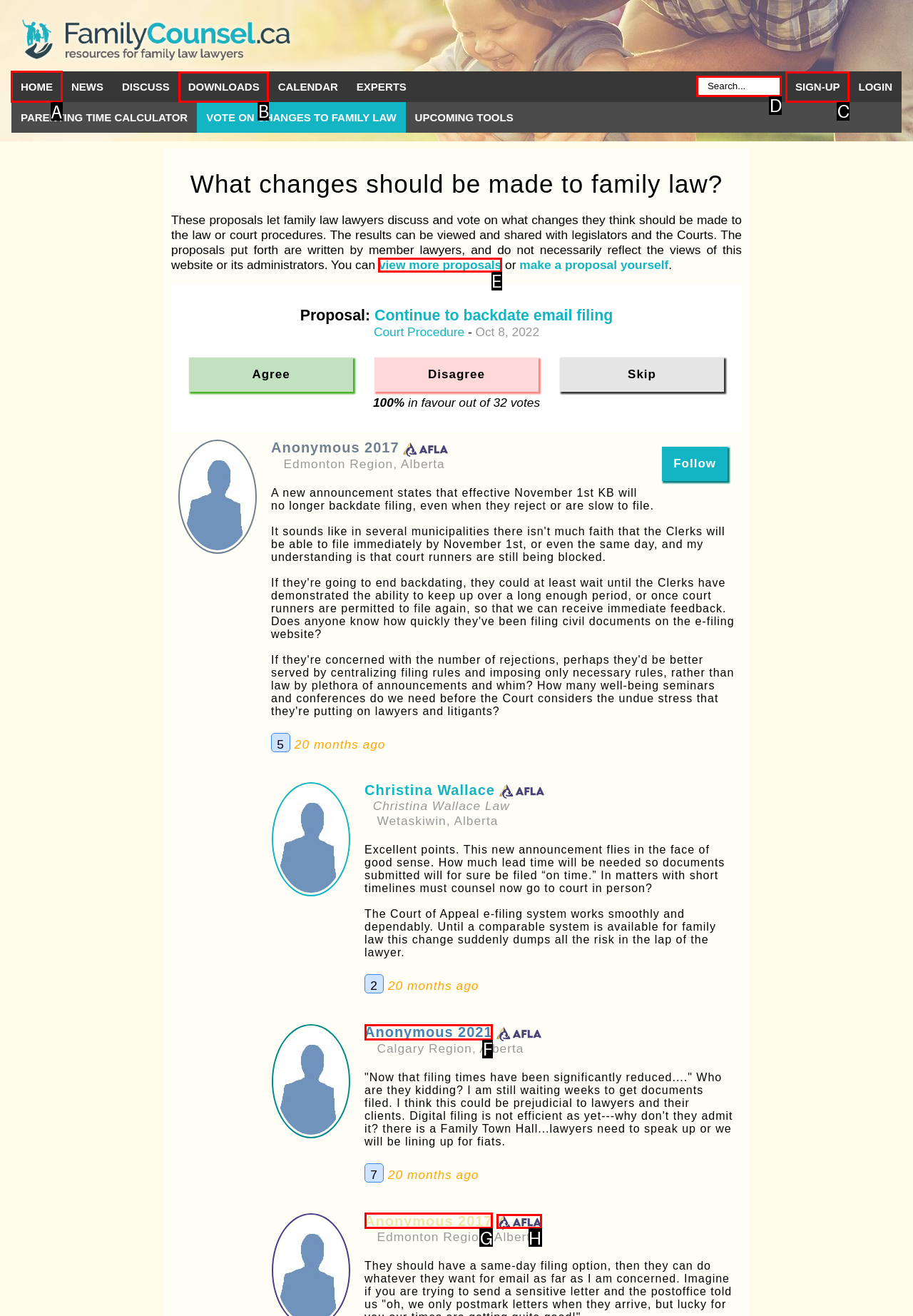Tell me which one HTML element I should click to complete the following instruction: Get more information about the basic modules of the MII core data set
Answer with the option's letter from the given choices directly.

None